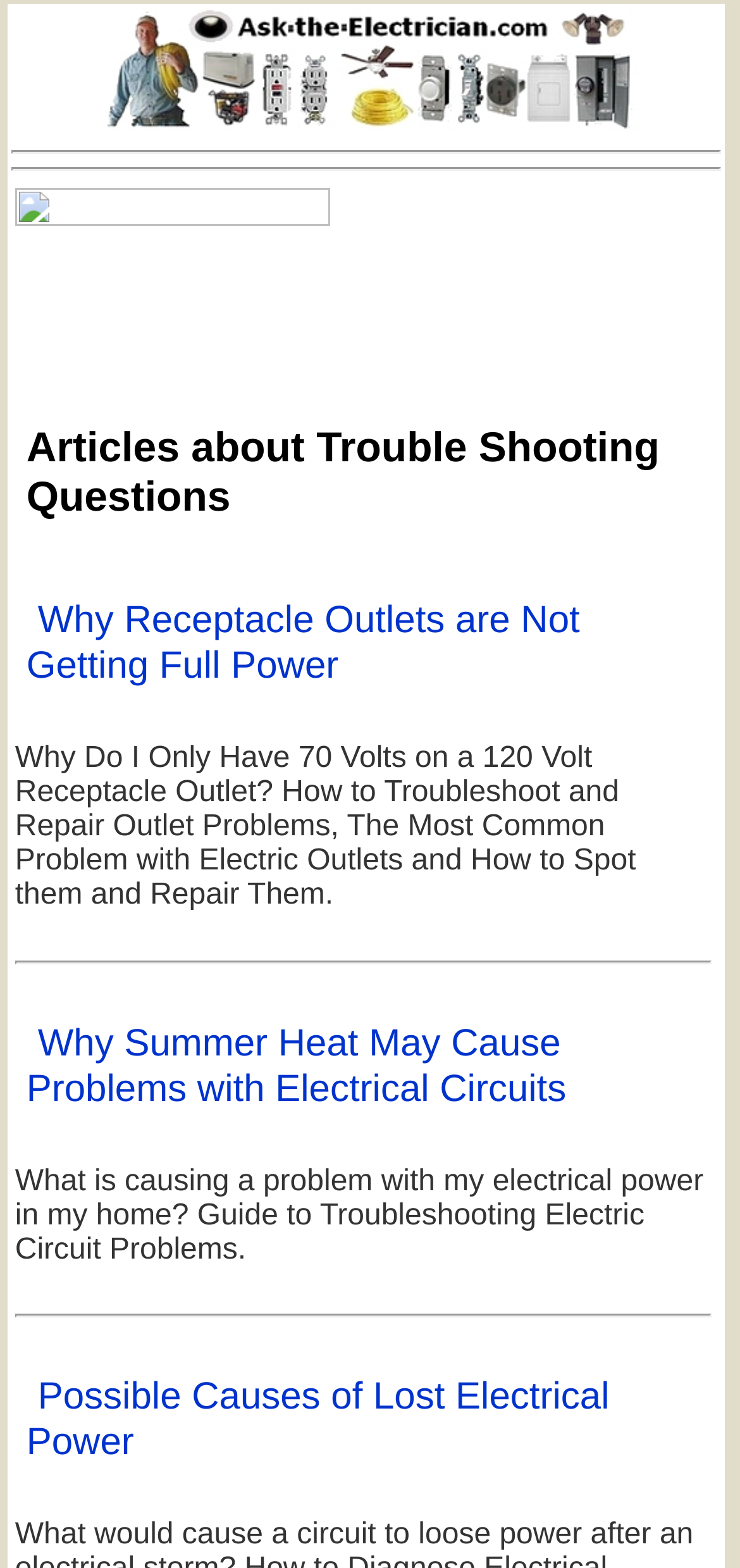What is the topic of the last section?
Please interpret the details in the image and answer the question thoroughly.

By looking at the webpage, I can see that the last section is titled 'Possible Causes of Lost Electrical Power'. This section is likely related to identifying the reasons behind lost electrical power in homes.